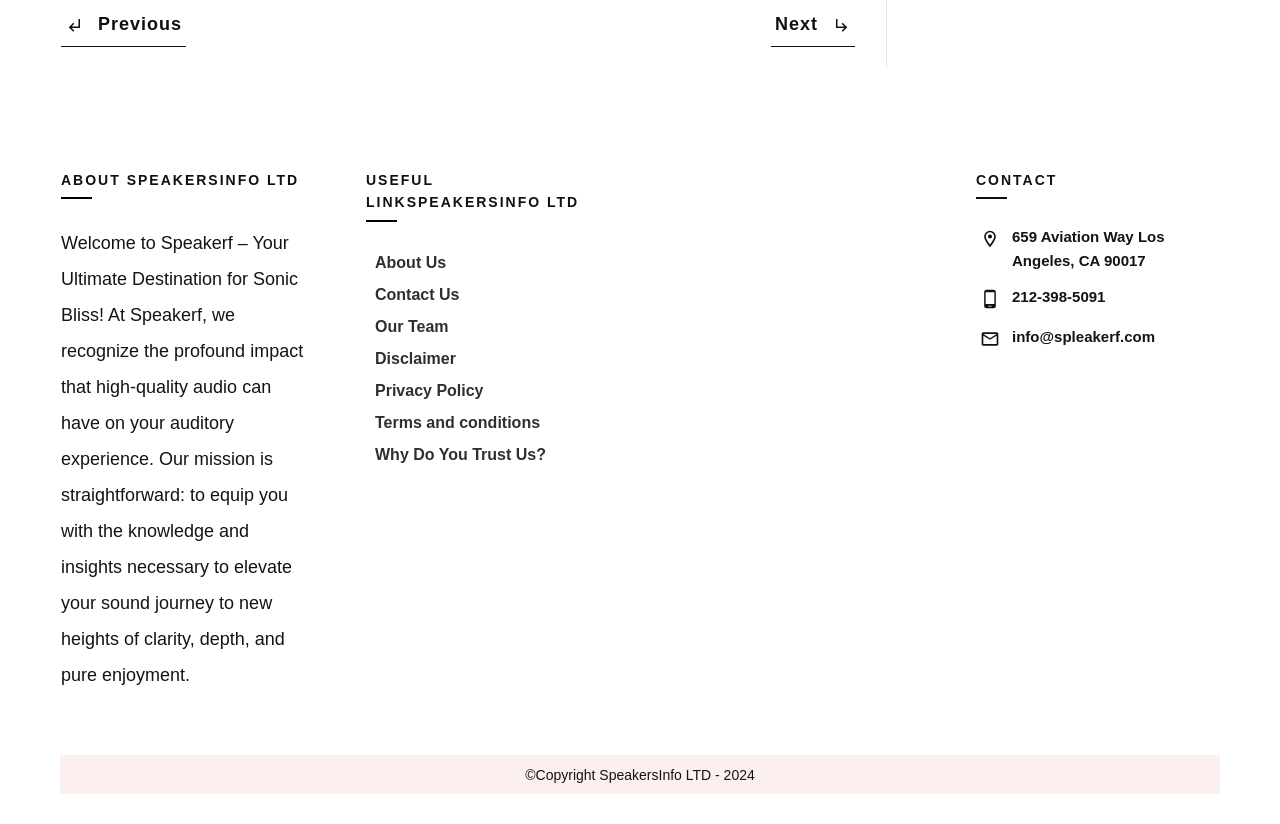Using the format (top-left x, top-left y, bottom-right x, bottom-right y), and given the element description, identify the bounding box coordinates within the screenshot: Alle akzeptieren

None